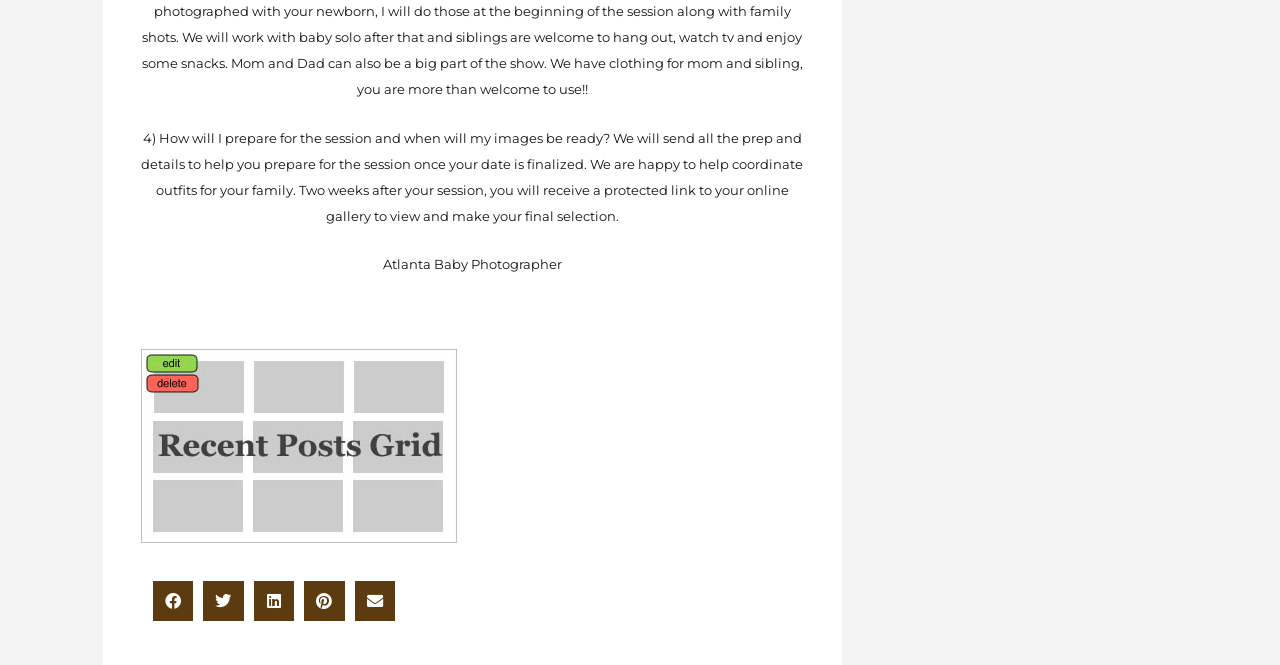Using the information from the screenshot, answer the following question thoroughly:
What is the profession of the person described?

Based on the text 'Atlanta Baby Photographer' and the image on the webpage, it can be inferred that the person described is a photographer, specifically a baby photographer in Atlanta.